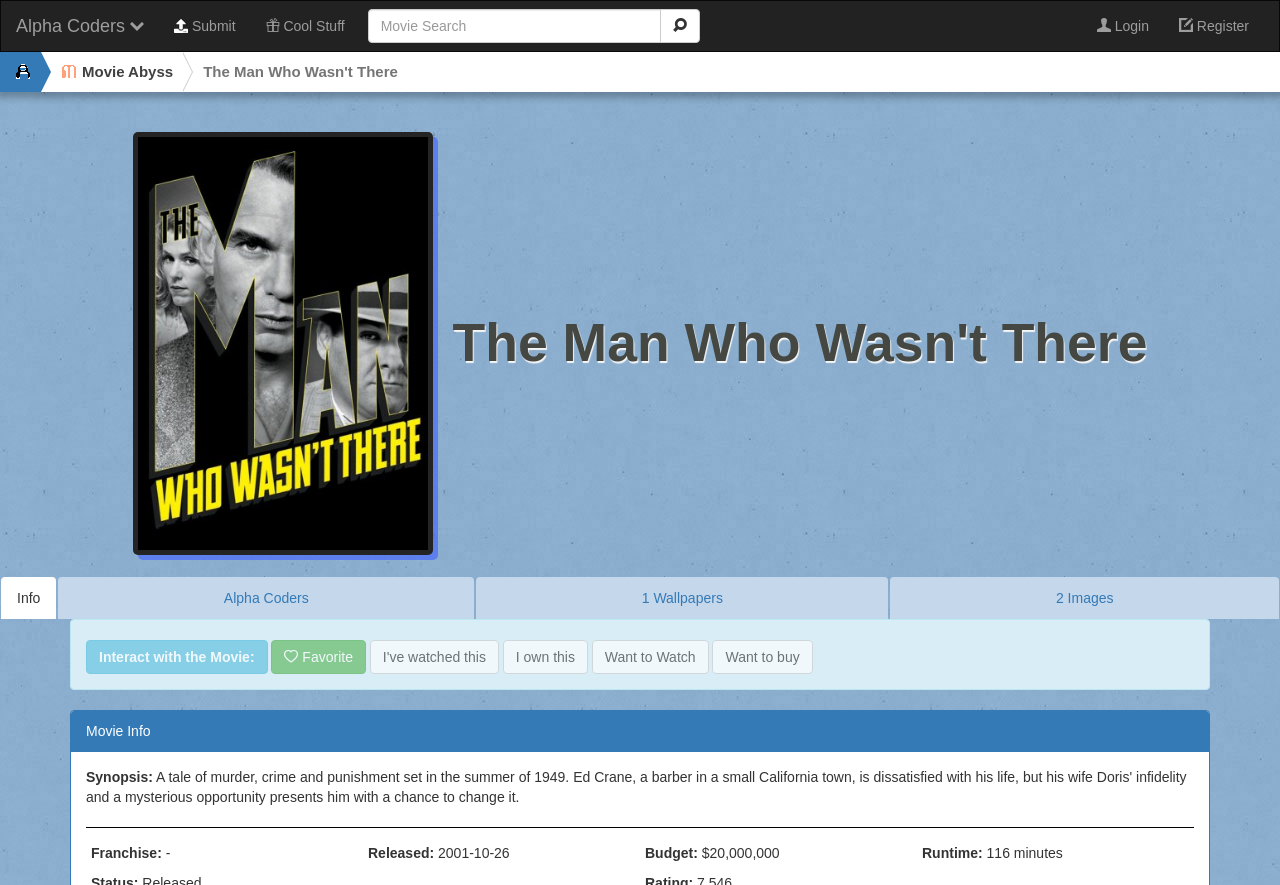Can you identify the bounding box coordinates of the clickable region needed to carry out this instruction: 'Login to the website'? The coordinates should be four float numbers within the range of 0 to 1, stated as [left, top, right, bottom].

[0.845, 0.001, 0.909, 0.058]